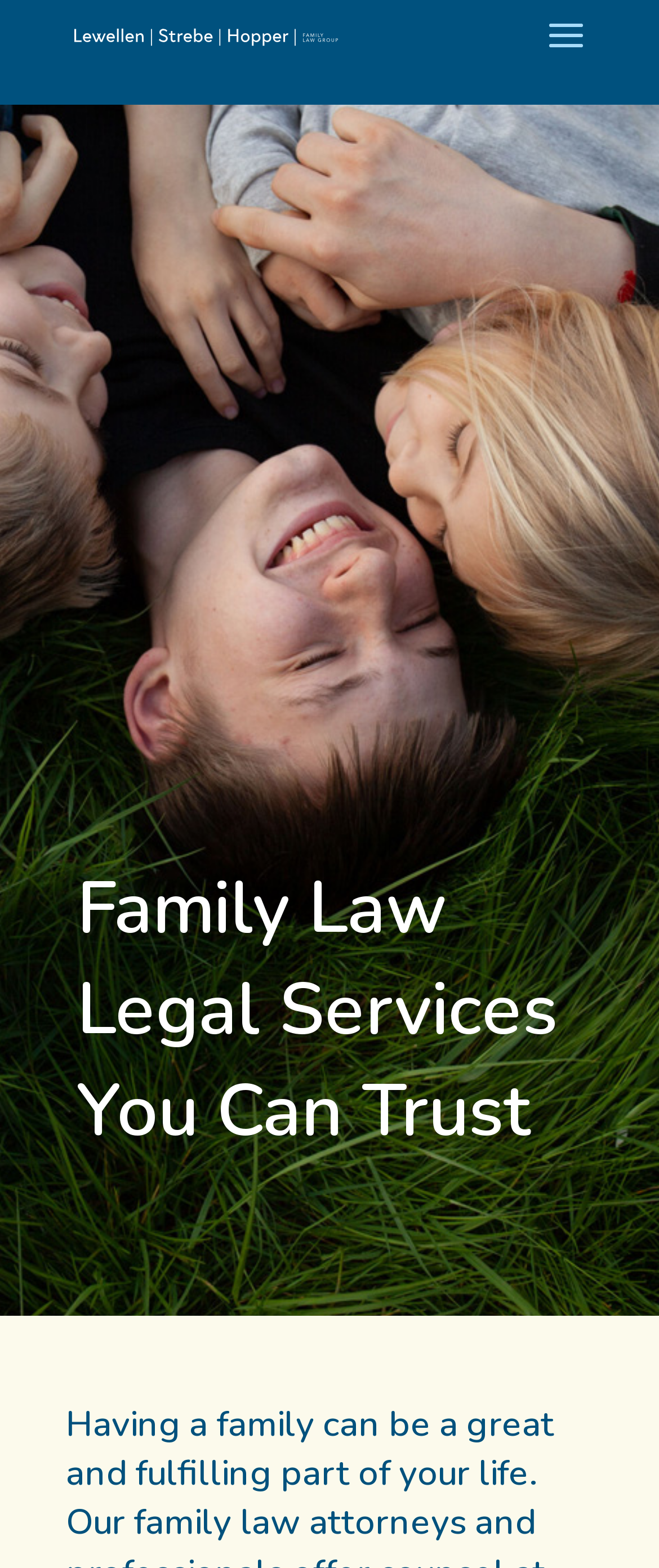Identify the headline of the webpage and generate its text content.

Family Law Legal Services You Can Trust